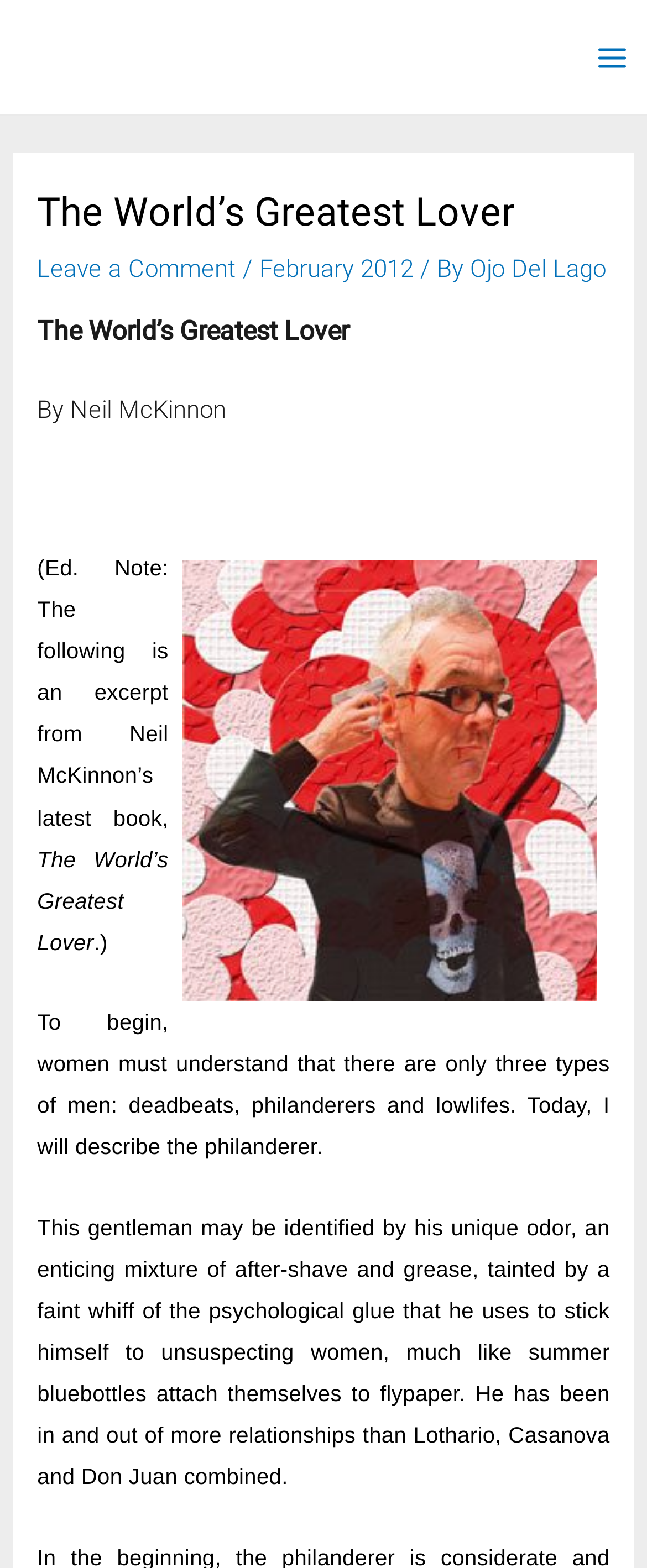How many types of men are mentioned in the excerpt?
Refer to the screenshot and respond with a concise word or phrase.

three